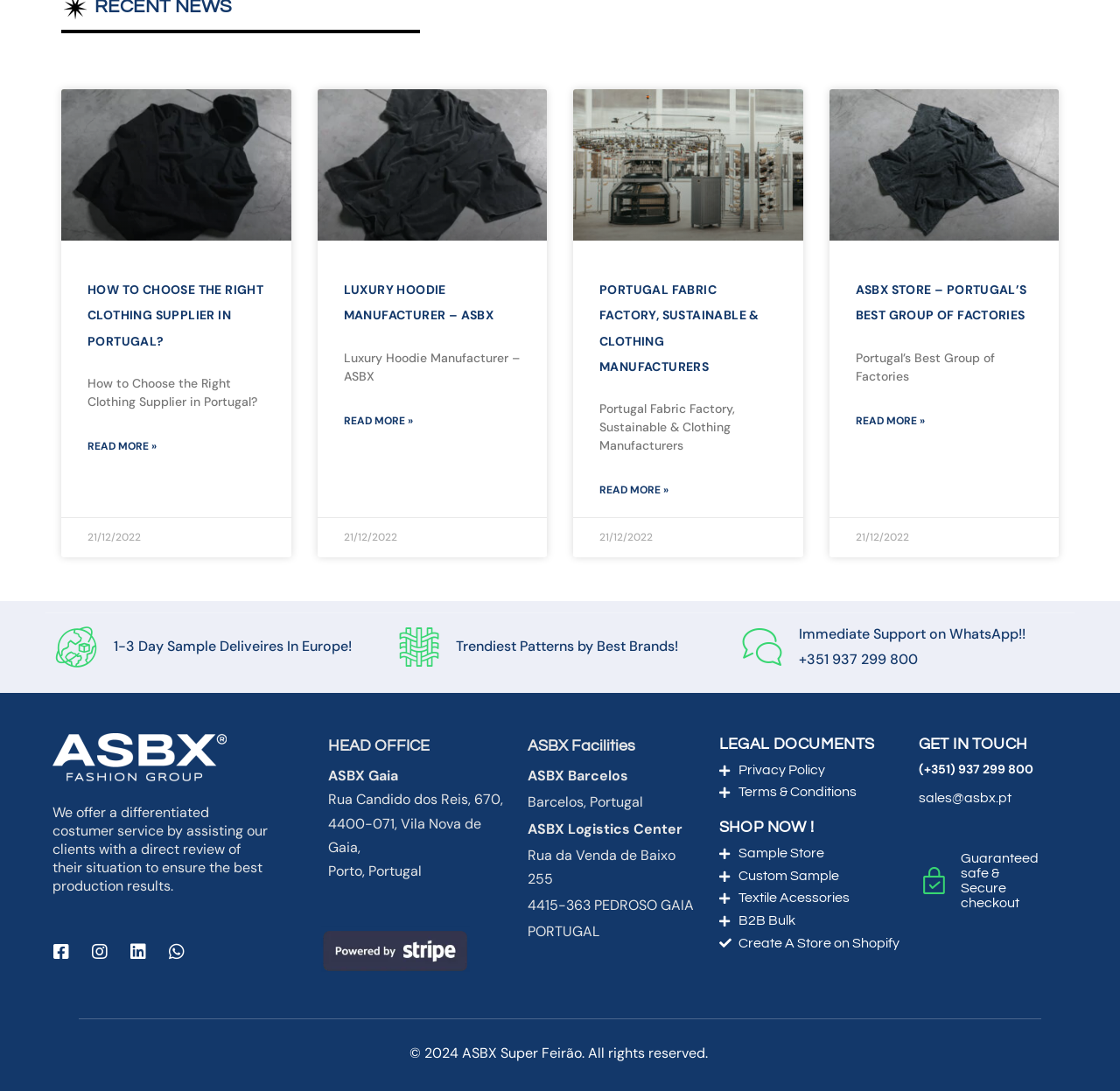What is the main topic of this webpage?
Provide a fully detailed and comprehensive answer to the question.

Based on the webpage content, I can see that there are multiple articles and headings related to clothing manufacturers in Portugal, such as 'Clothing Manufacturers Portugal', 'Luxury Hoodie Manufacturer – ASBX', and 'Portugal Fabric Factory, Sustainable & Clothing Manufacturers'. This suggests that the main topic of this webpage is clothing manufacturers in Portugal.